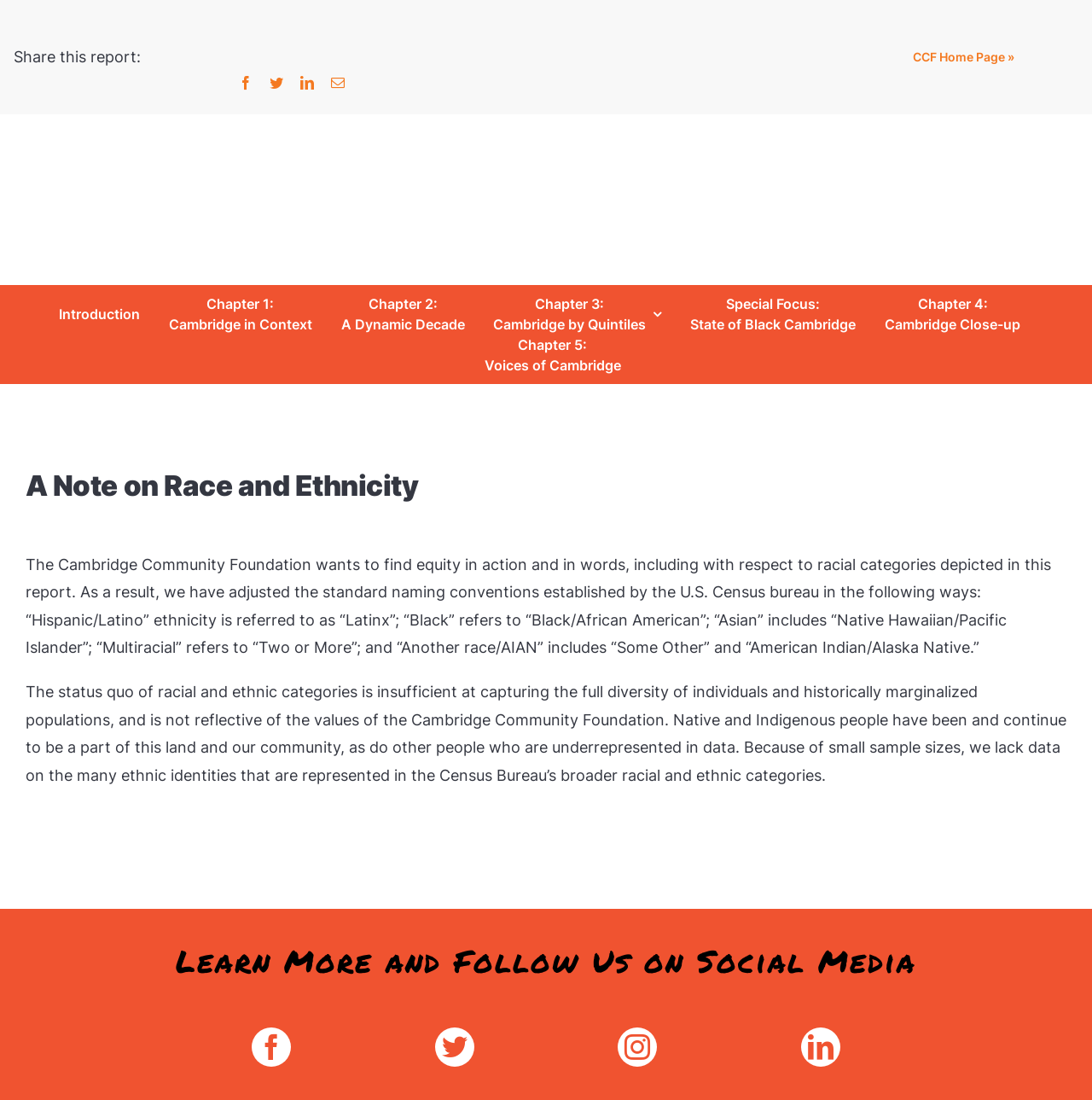Please identify the bounding box coordinates of the clickable element to fulfill the following instruction: "Go to CCF Home Page". The coordinates should be four float numbers between 0 and 1, i.e., [left, top, right, bottom].

[0.836, 0.045, 0.929, 0.059]